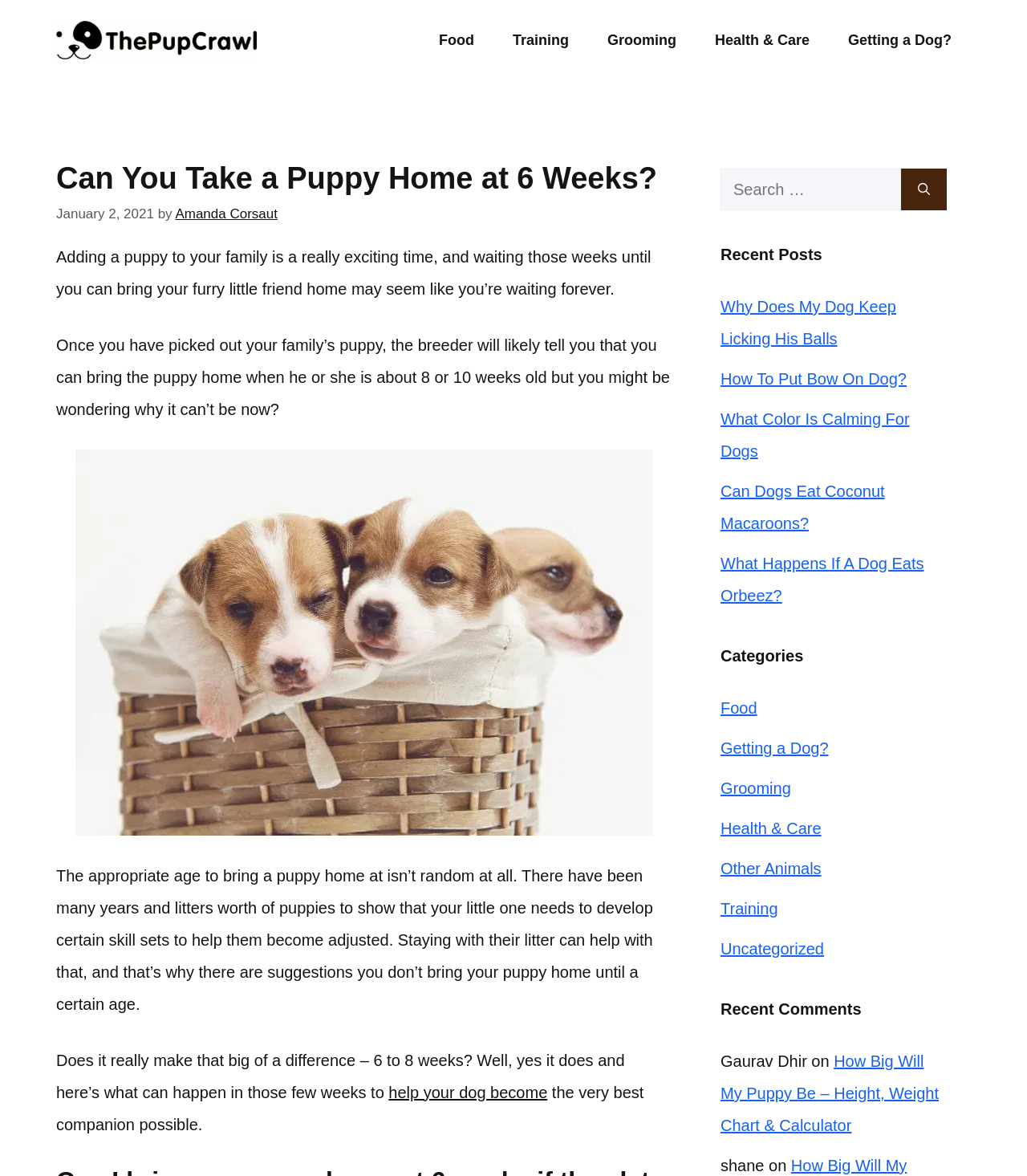What is the category of the article 'Why Does My Dog Keep Licking His Balls'?
Refer to the image and respond with a one-word or short-phrase answer.

Health & Care